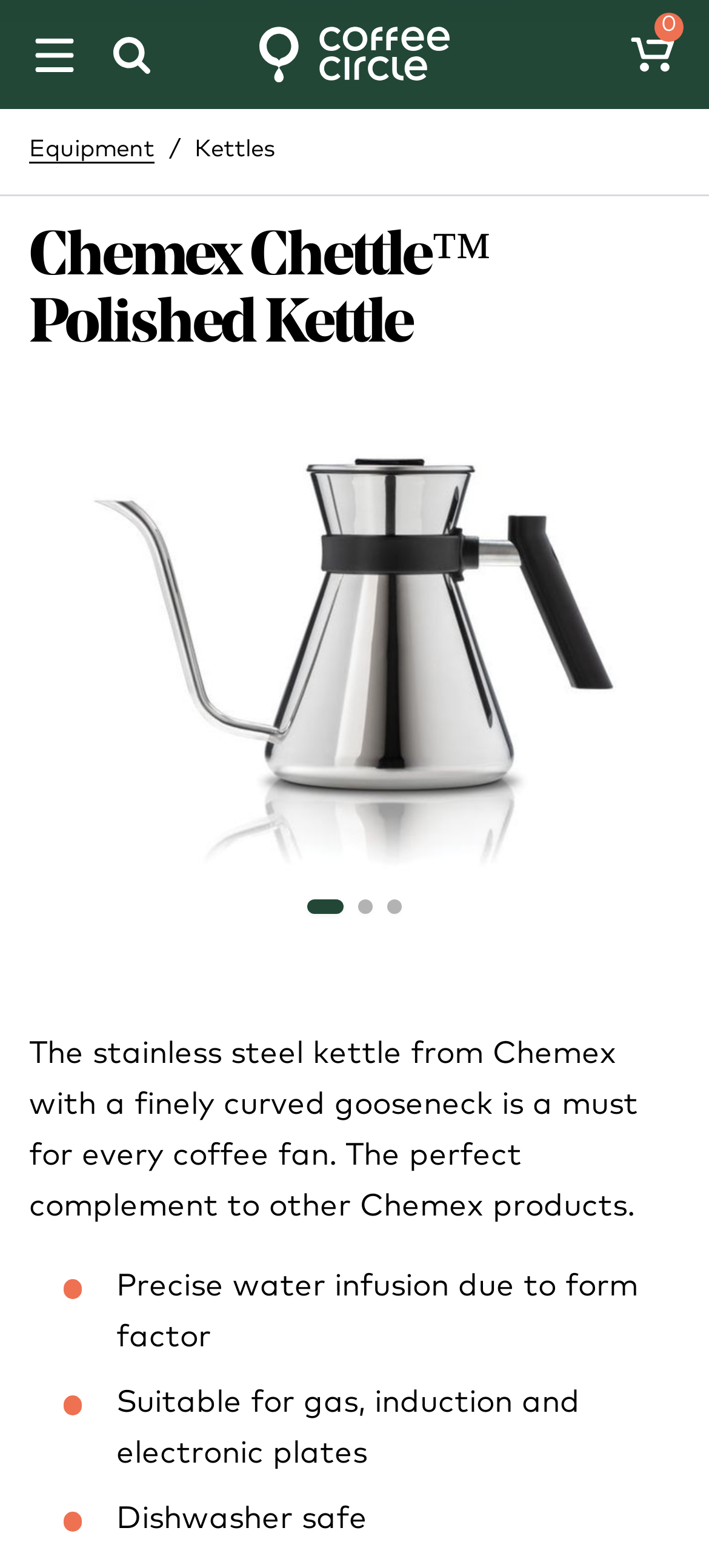Respond to the following query with just one word or a short phrase: 
What is the purpose of the kettle's gooseneck?

Precise water infusion